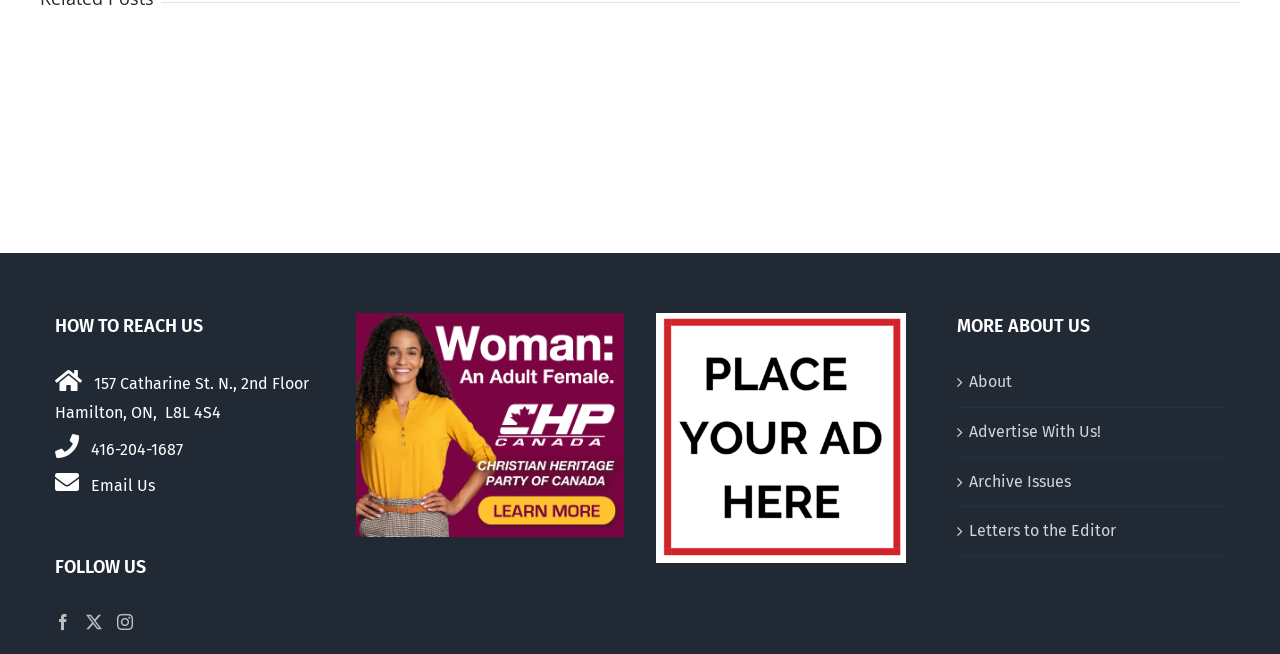Please locate the bounding box coordinates of the element that should be clicked to complete the given instruction: "Visit the Report a Bug page".

None